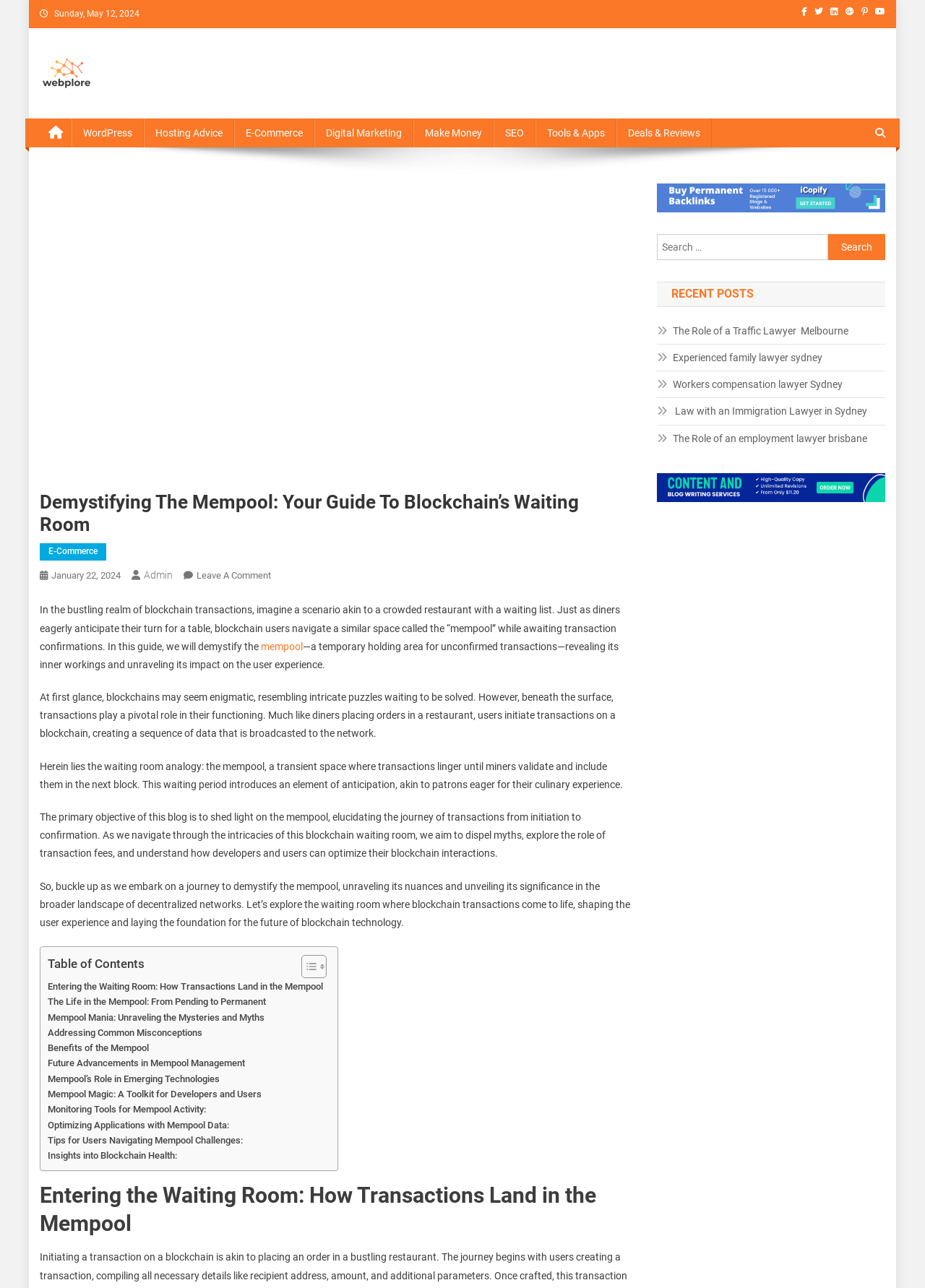Please pinpoint the bounding box coordinates for the region I should click to adhere to this instruction: "Click on the 'Webplore | Web Development,SEO & Digital Marketing Services' link".

[0.043, 0.051, 0.1, 0.06]